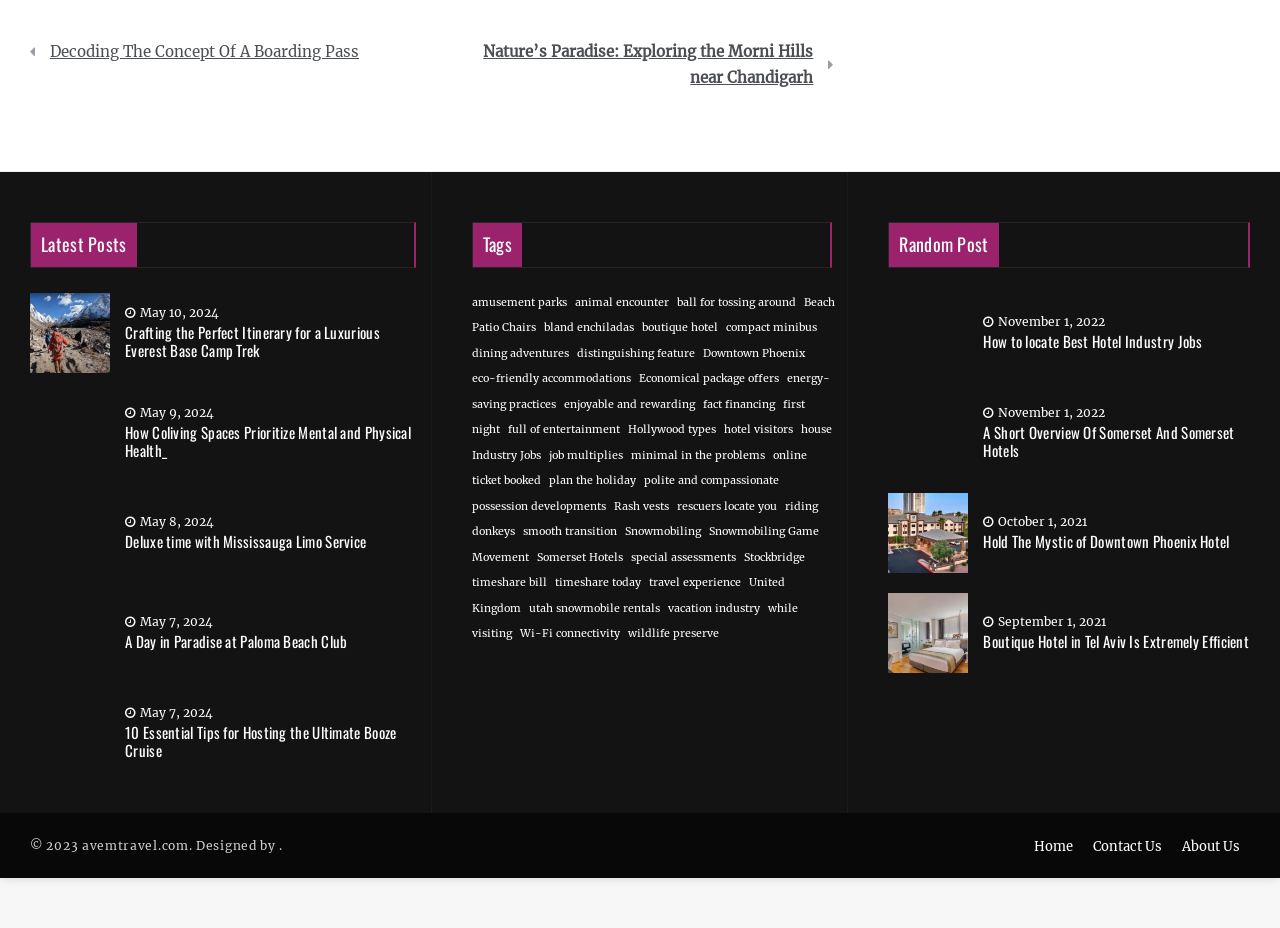Use one word or a short phrase to answer the question provided: 
How many tags are listed on the webpage?

40